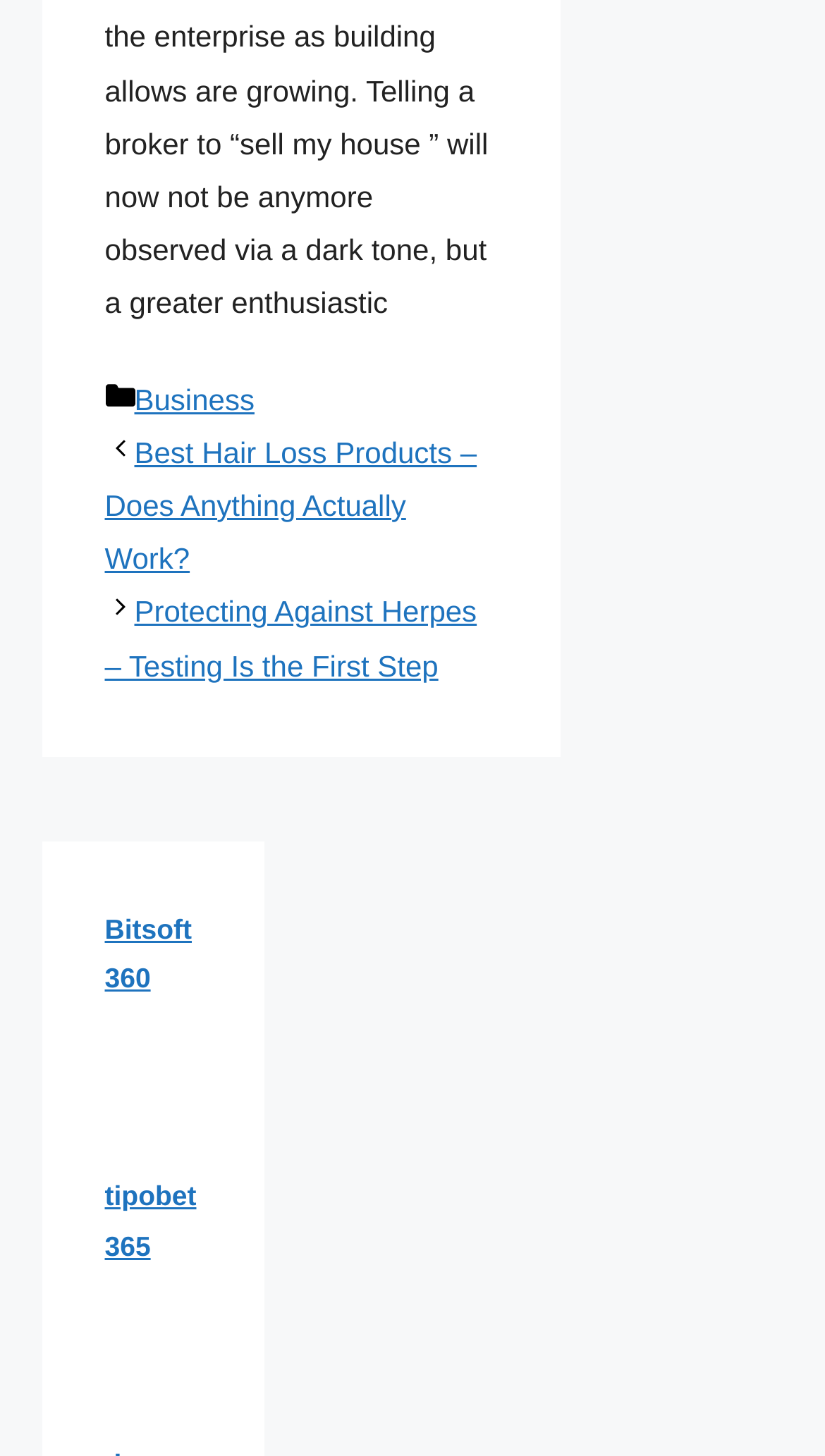How many links are present in the footer?
Can you give a detailed and elaborate answer to the question?

I counted the number of links present in the footer section, which includes 'Business', 'Best Hair Loss Products – Does Anything Actually Work?', 'Protecting Against Herpes – Testing Is the First Step', 'Bitsoft 360', and 'tipobet365'. There are a total of 4 links.